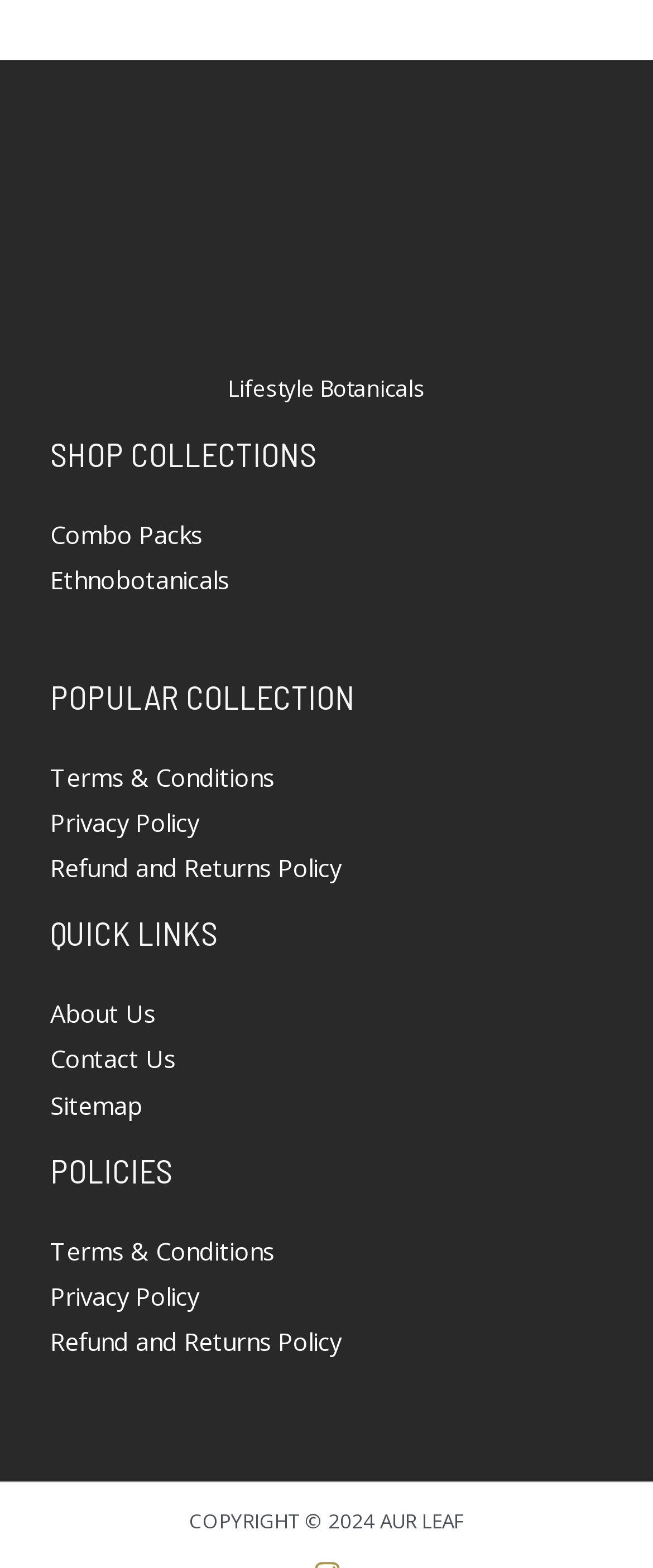What are the policies listed in the POLICIES section?
Please give a detailed and elaborate explanation in response to the question.

The policies listed in the POLICIES section, located in the Footer Widget 4 section, include 'Terms & Conditions', 'Privacy Policy', and 'Refund and Returns Policy'. These policies provide important information about the website's terms of use, privacy practices, and refund and return procedures.